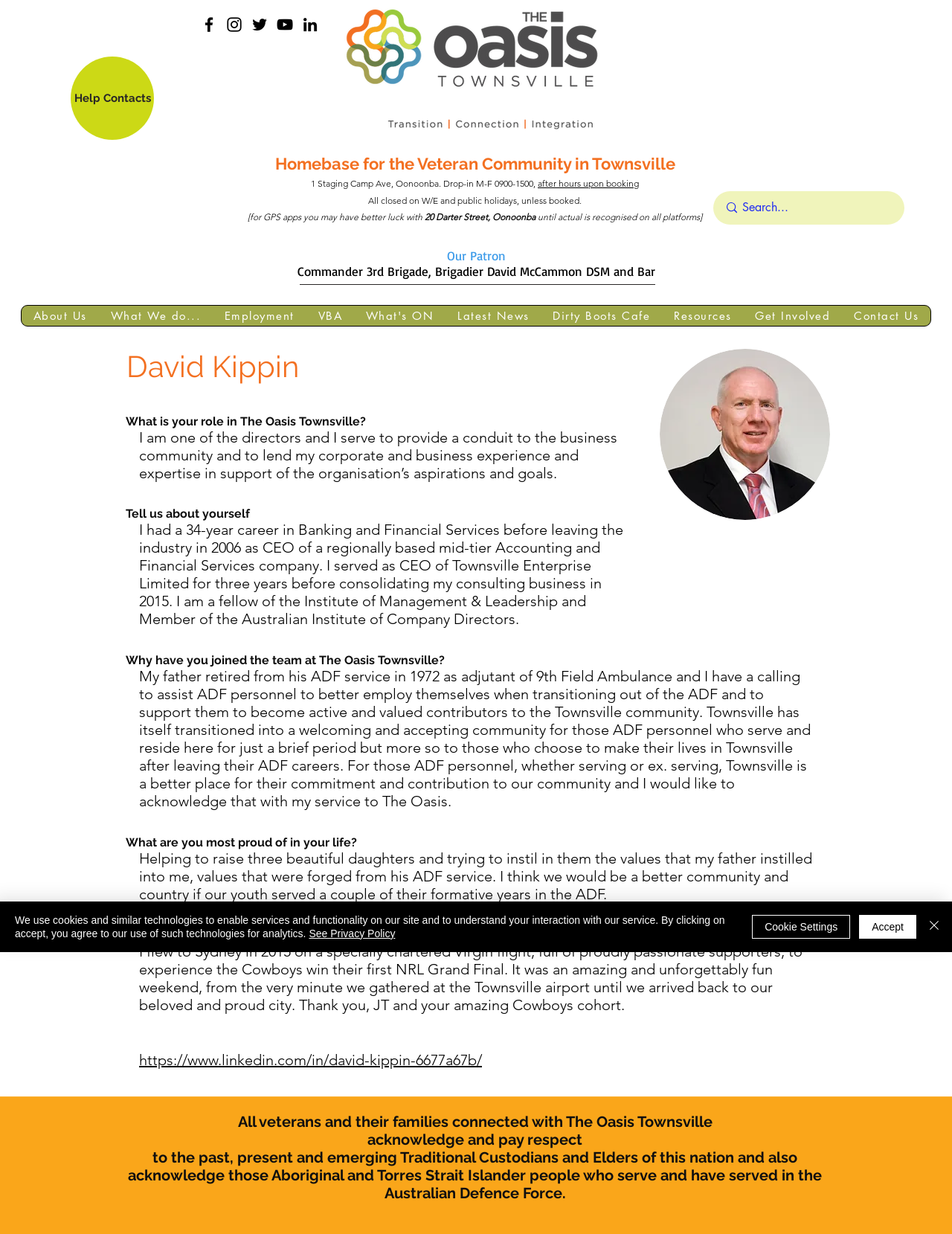Please specify the bounding box coordinates in the format (top-left x, top-left y, bottom-right x, bottom-right y), with all values as floating point numbers between 0 and 1. Identify the bounding box of the UI element described by: VBA

[0.322, 0.248, 0.372, 0.264]